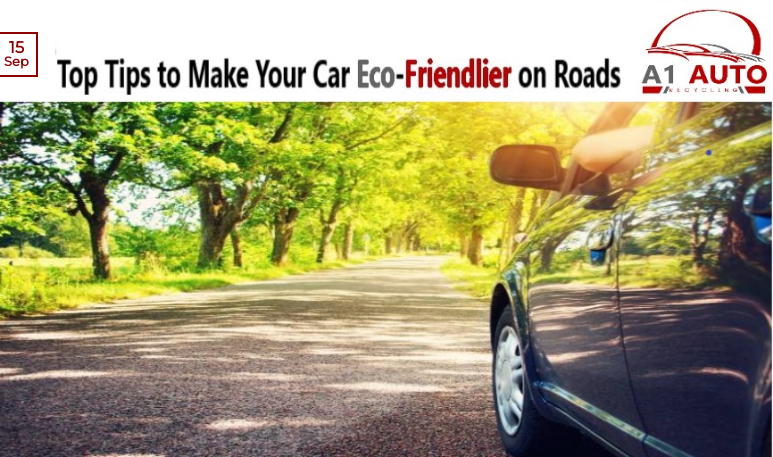What is the logo in the corner of the image?
Can you give a detailed and elaborate answer to the question?

The logo in the corner of the image reinforces a commitment to environmentally conscious vehicle solutions, which is A1 Auto Recycling.